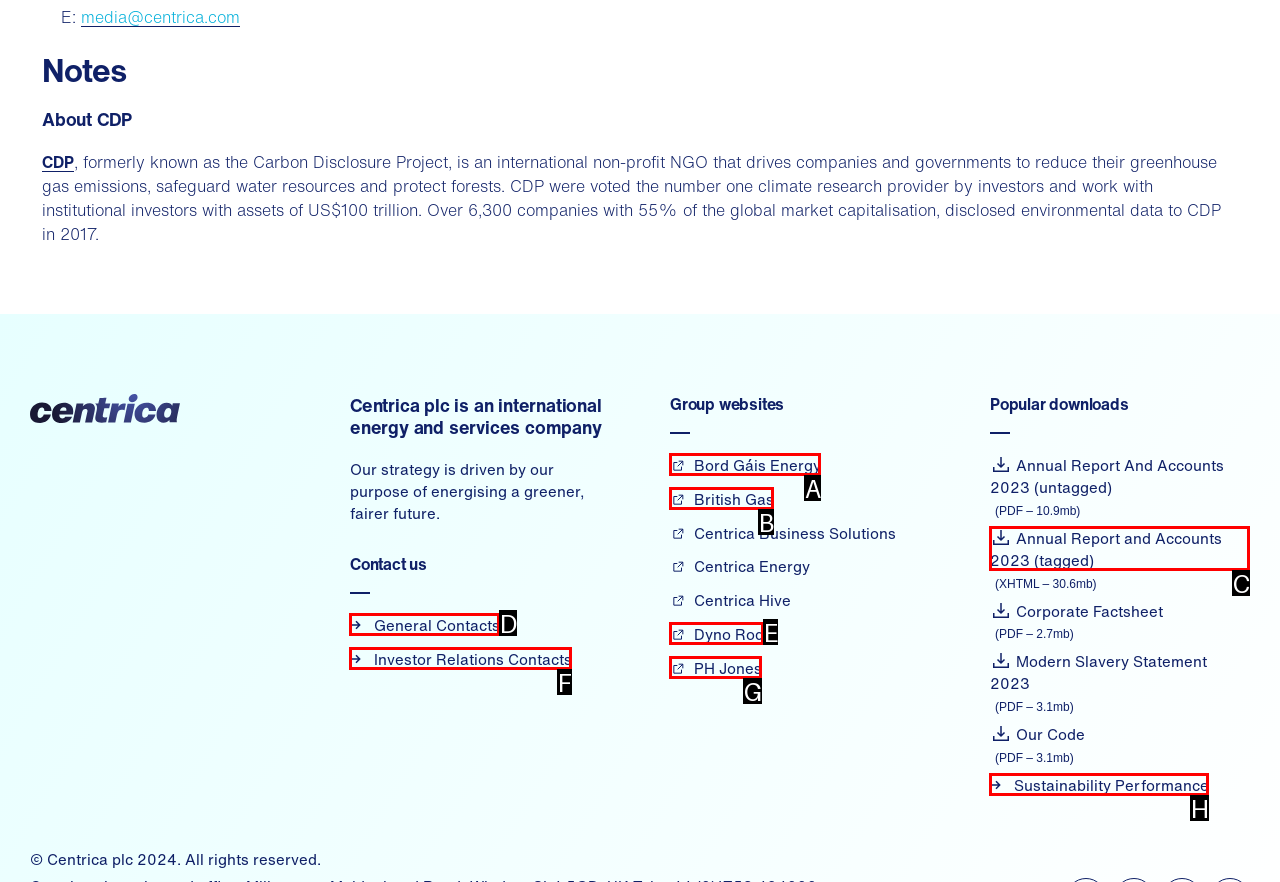Identify the letter of the option that best matches the following description: General Contacts. Respond with the letter directly.

D